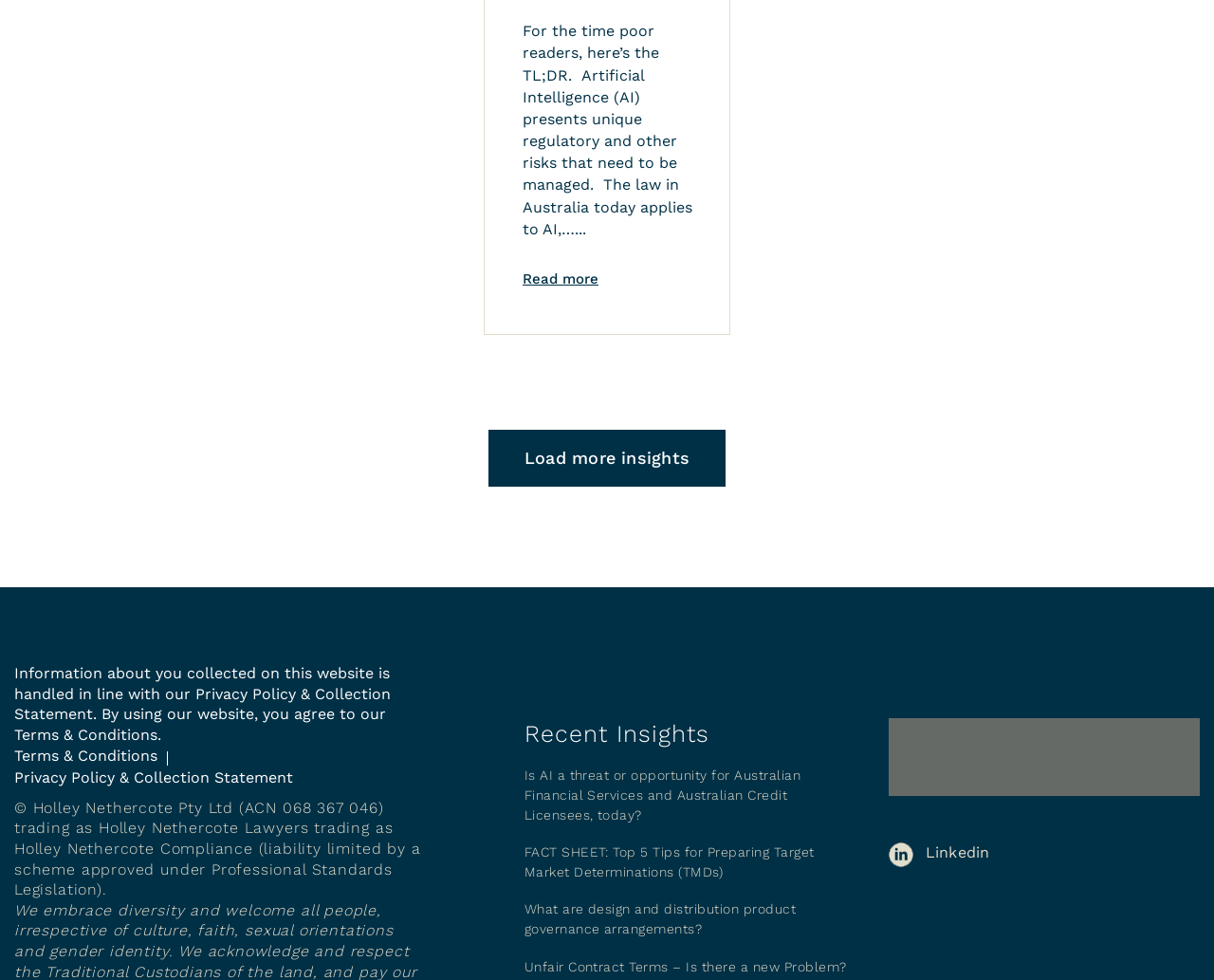Please locate the bounding box coordinates of the element that should be clicked to achieve the given instruction: "Read more about the article".

[0.43, 0.276, 0.493, 0.293]